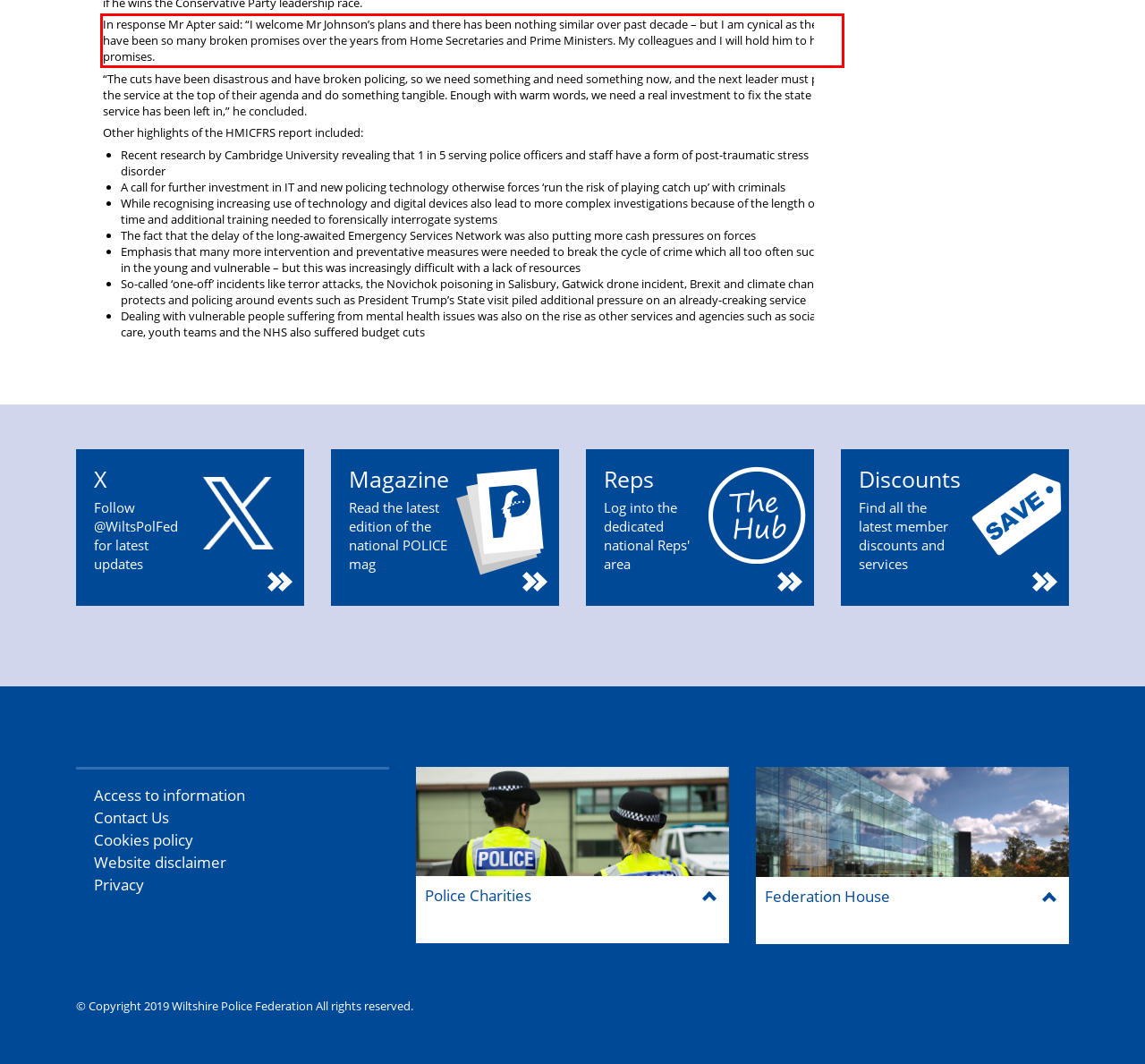Given a screenshot of a webpage with a red bounding box, extract the text content from the UI element inside the red bounding box.

In response Mr Apter said: “I welcome Mr Johnson’s plans and there has been nothing similar over past decade – but I am cynical as there have been so many broken promises over the years from Home Secretaries and Prime Ministers. My colleagues and I will hold him to his promises.